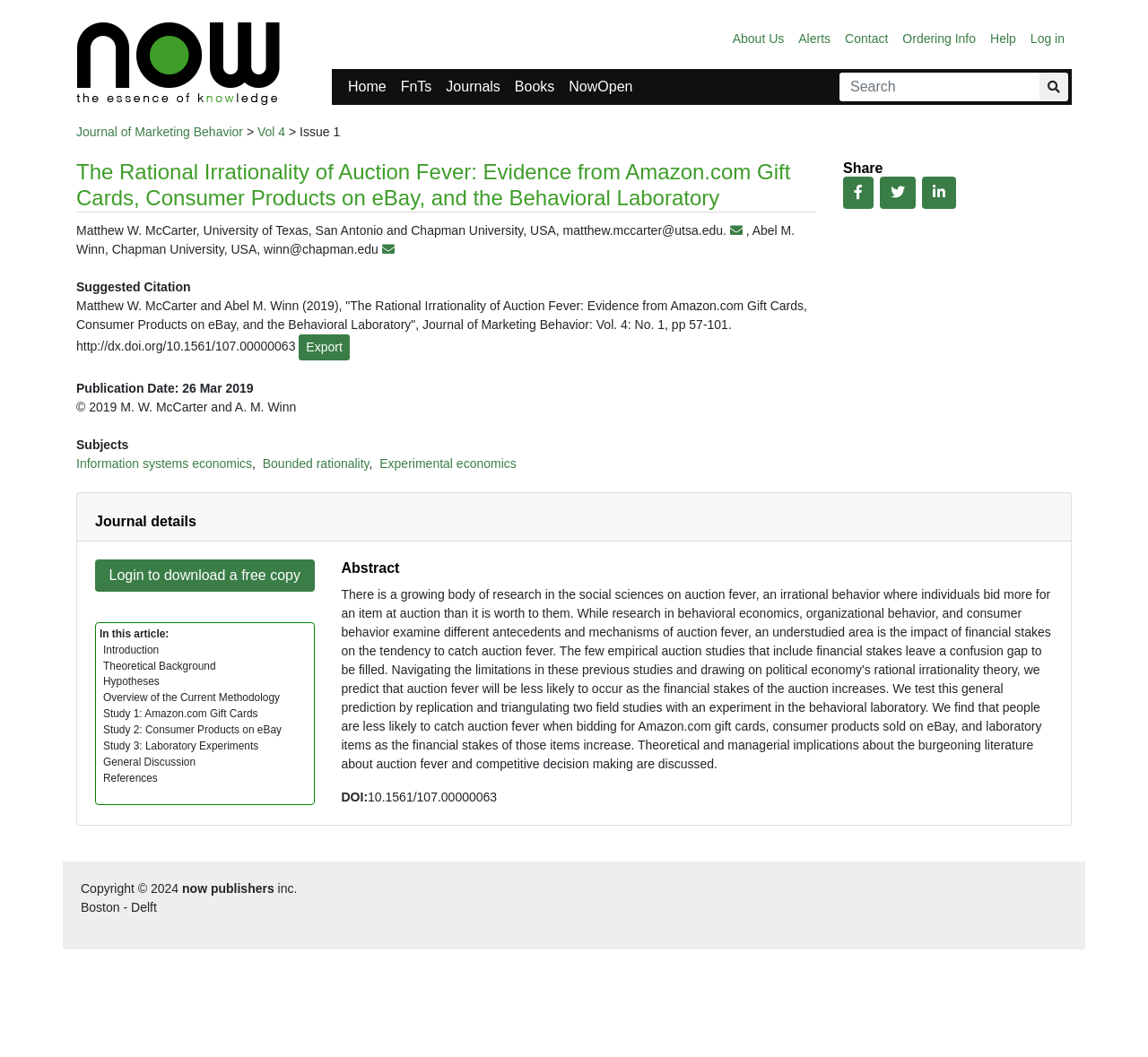Please indicate the bounding box coordinates of the element's region to be clicked to achieve the instruction: "Click on the '2024 New Year's Eve Street Festivals' link". Provide the coordinates as four float numbers between 0 and 1, i.e., [left, top, right, bottom].

None